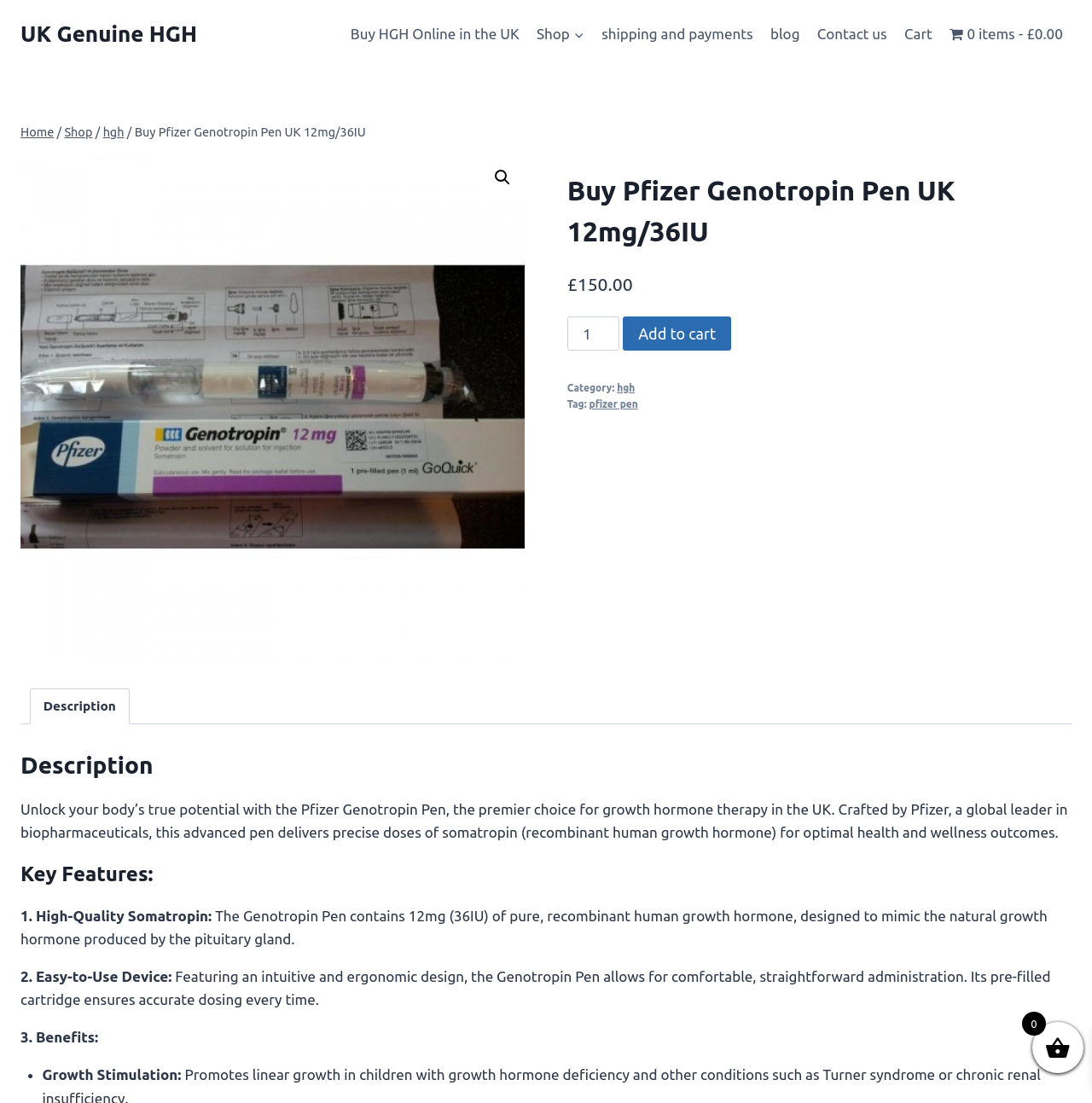What is the purpose of the Pfizer Genotropin Pen?
Answer the question with a single word or phrase derived from the image.

Growth hormone therapy